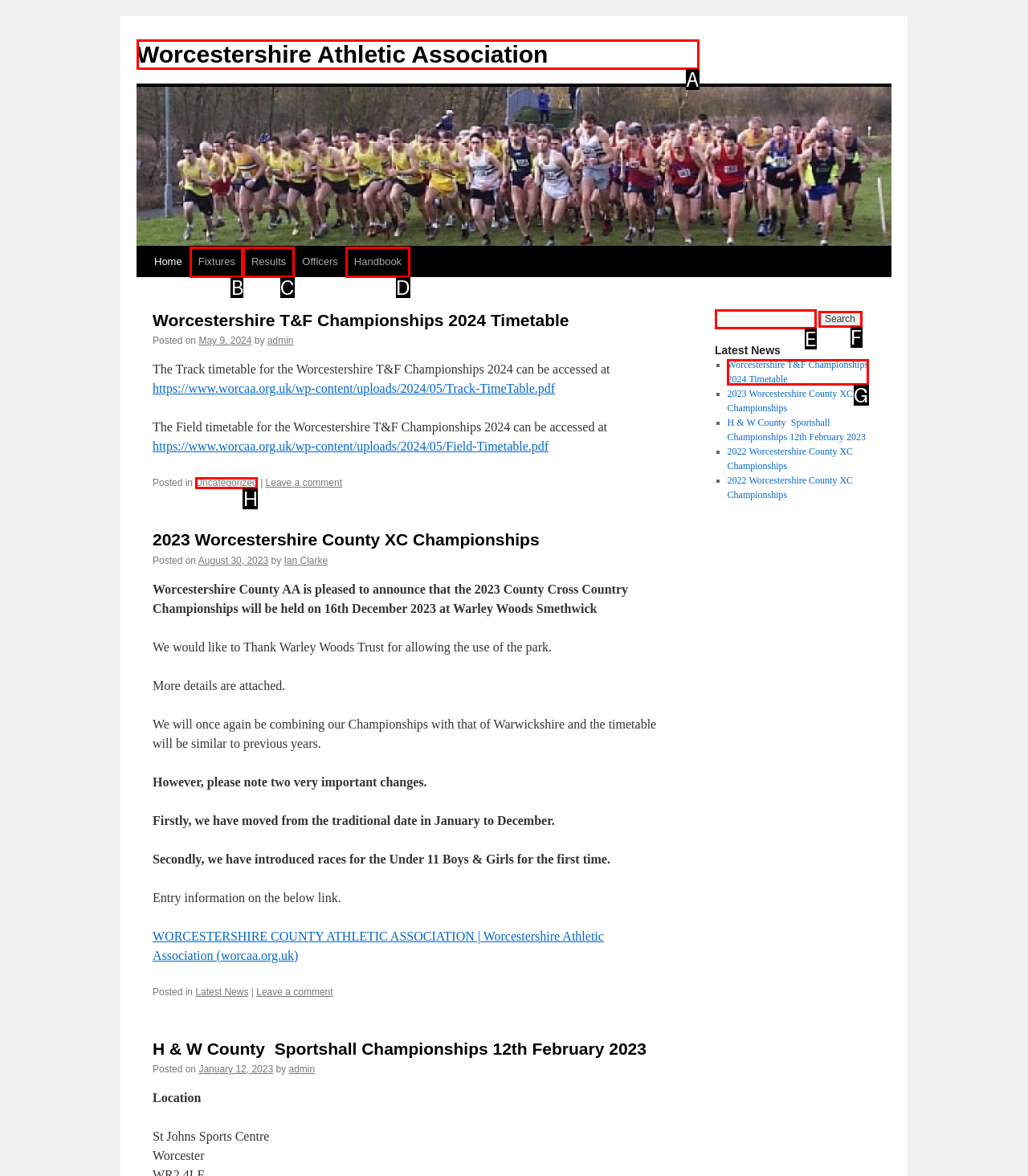Select the appropriate letter to fulfill the given instruction: Click on Worcestershire Athletic Association
Provide the letter of the correct option directly.

A